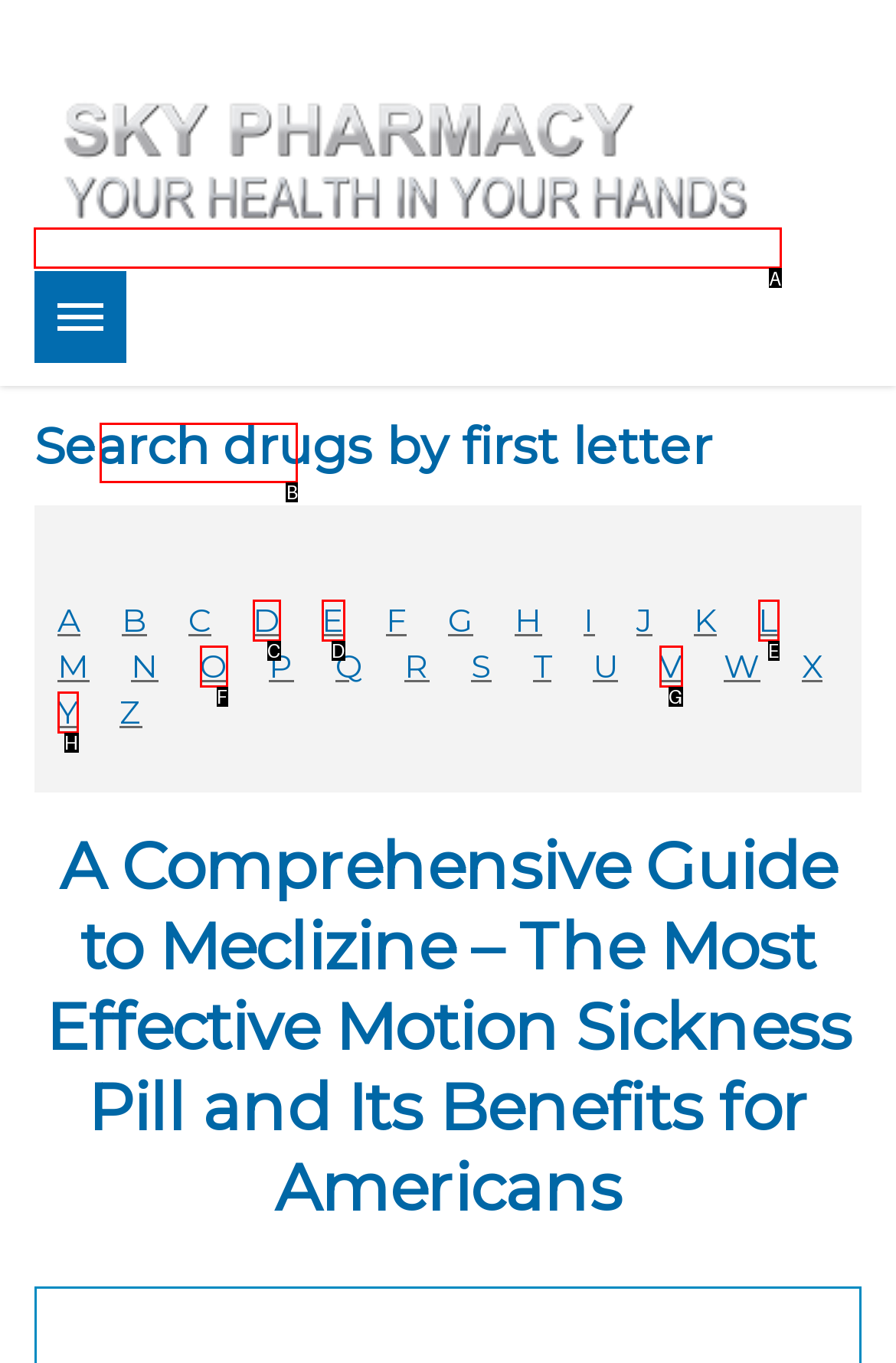Point out the letter of the HTML element you should click on to execute the task: Go to the 'Sky Pharmacy with Affordable Online Generics' homepage
Reply with the letter from the given options.

A